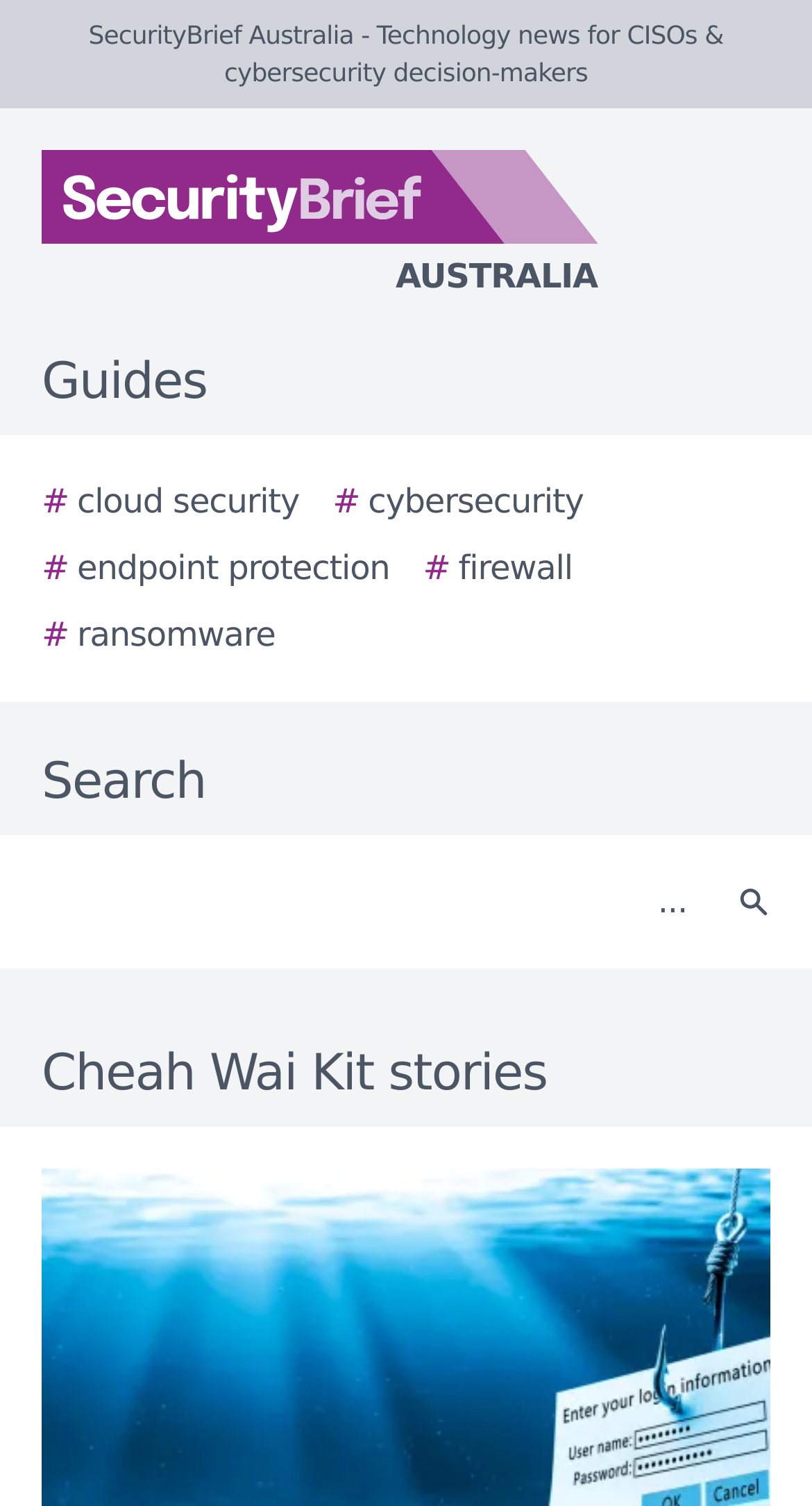Please find and provide the title of the webpage.

Cheah Wai Kit stories